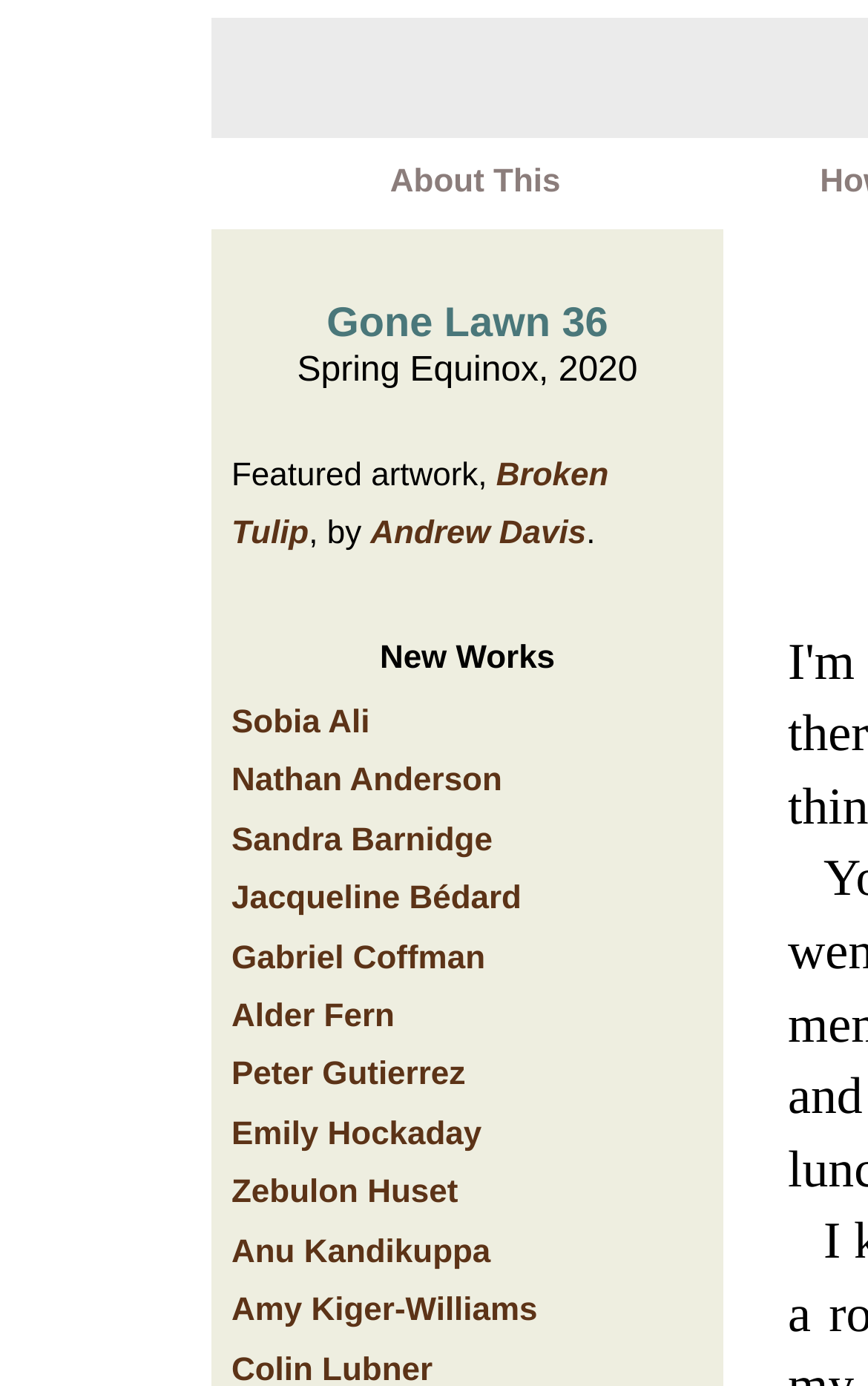What is the name of the fifth author?
Your answer should be a single word or phrase derived from the screenshot.

Sandra Barnidge